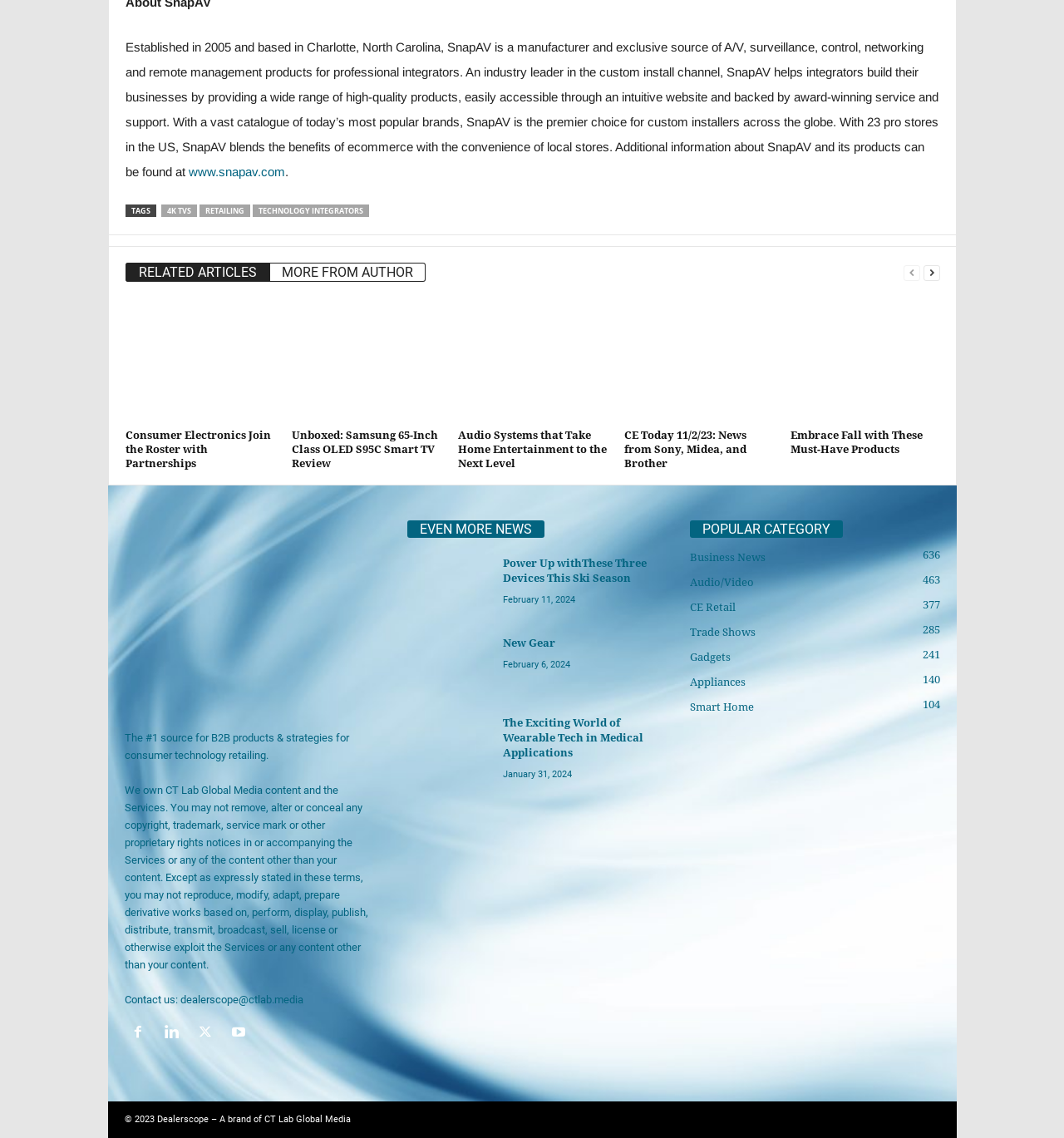From the webpage screenshot, identify the region described by Business News636. Provide the bounding box coordinates as (top-left x, top-left y, bottom-right x, bottom-right y), with each value being a floating point number between 0 and 1.

[0.648, 0.484, 0.719, 0.495]